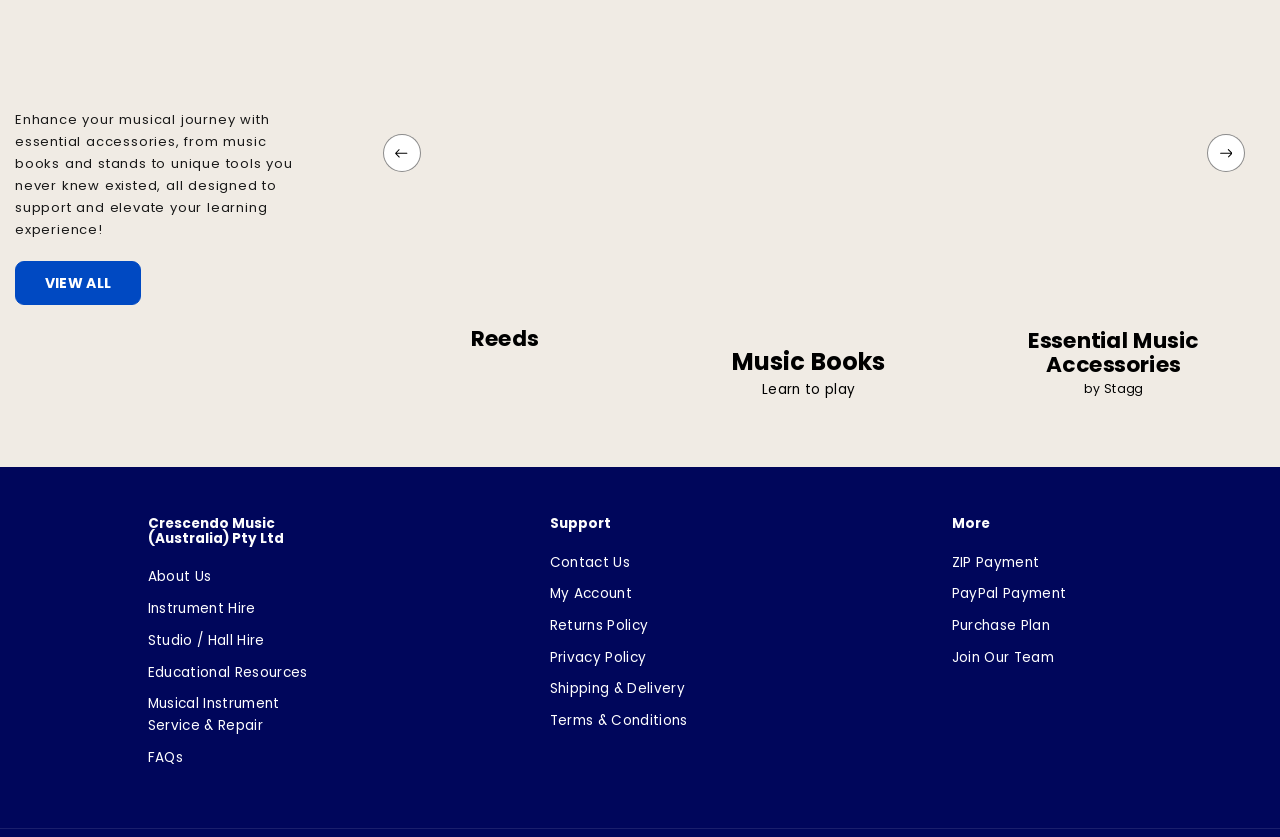Specify the bounding box coordinates for the region that must be clicked to perform the given instruction: "Contact us for support".

[0.429, 0.659, 0.492, 0.685]